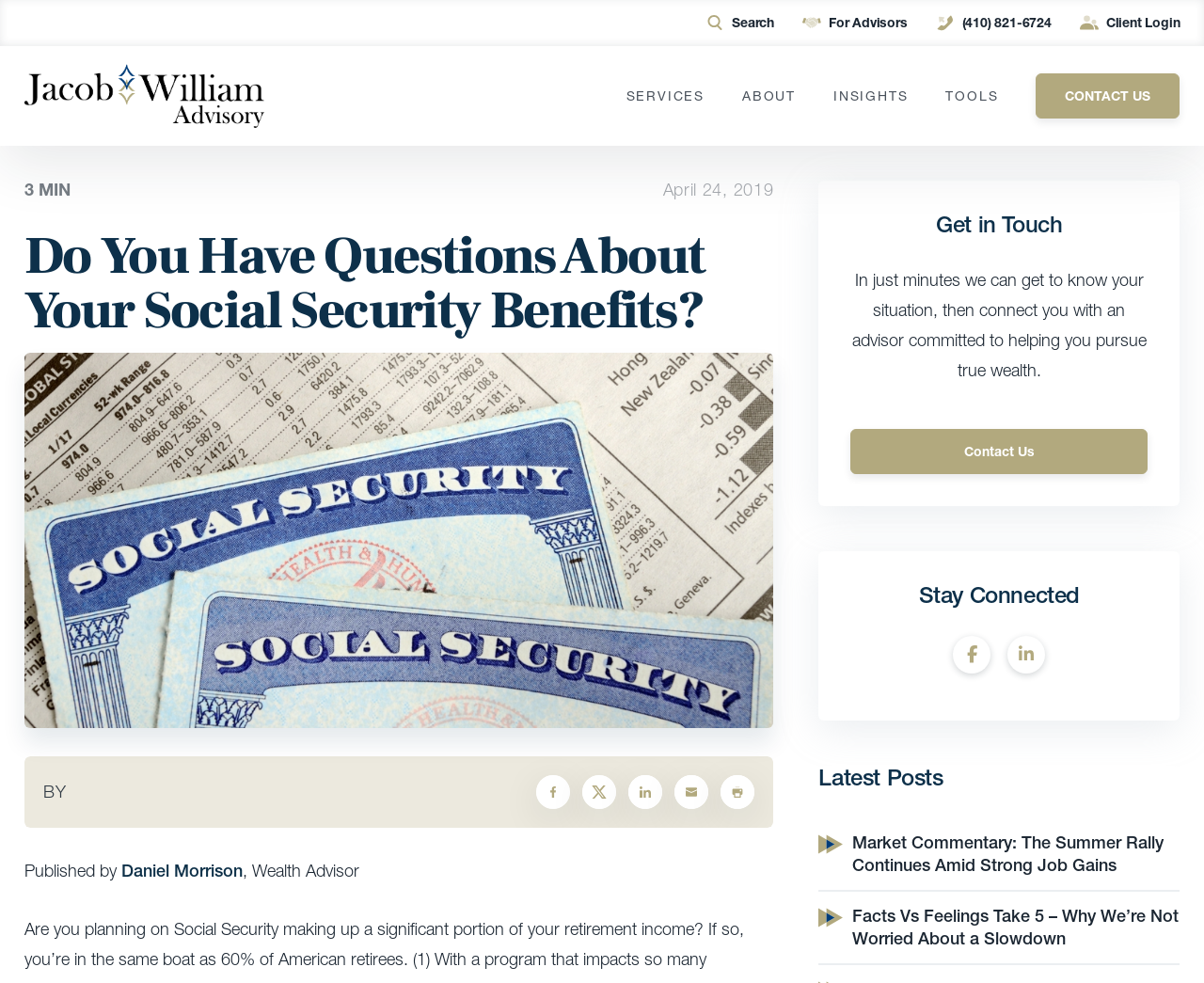Please reply to the following question using a single word or phrase: 
What is the latest post about?

Market Commentary